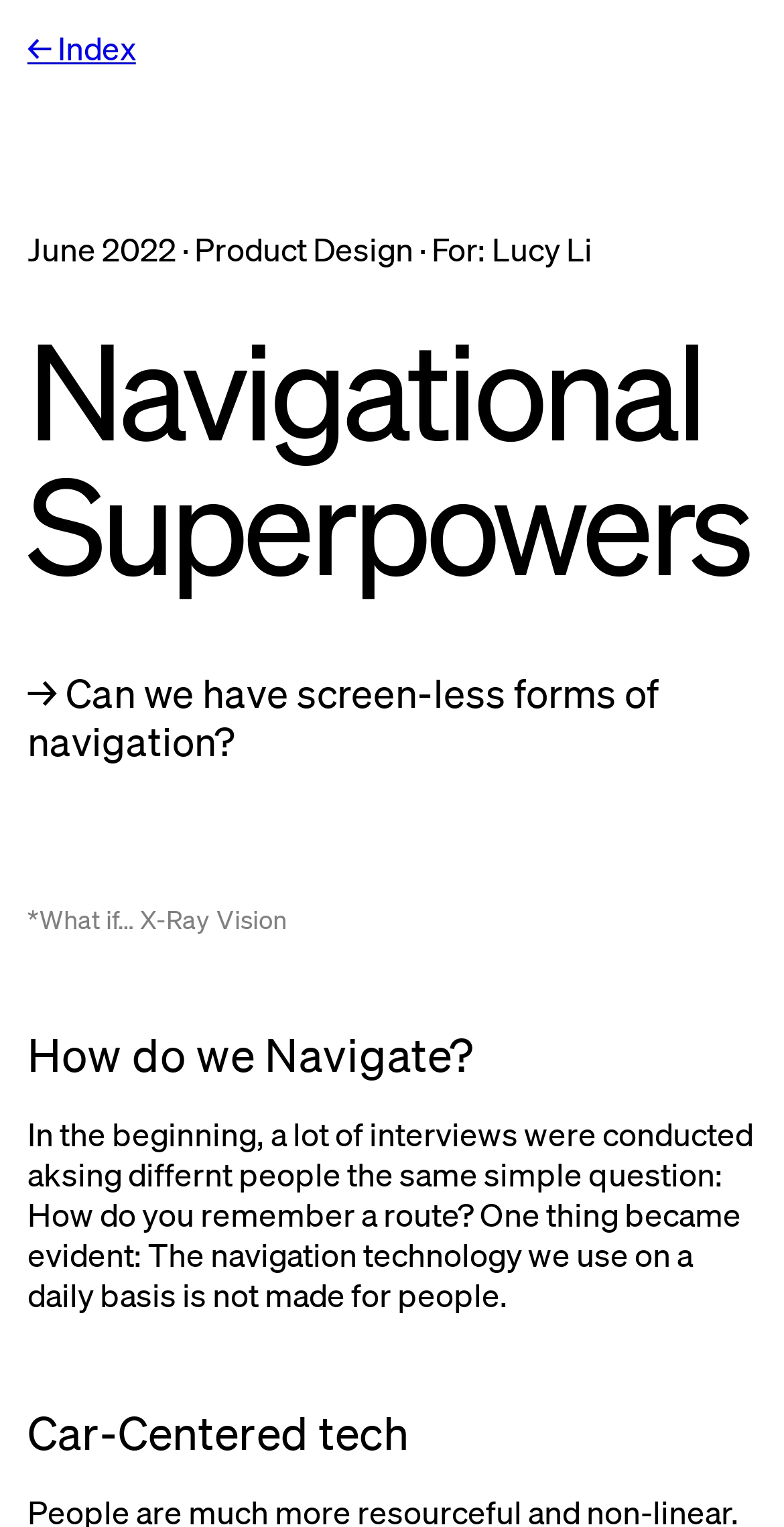Please provide the bounding box coordinates for the UI element as described: "← Index". The coordinates must be four floats between 0 and 1, represented as [left, top, right, bottom].

[0.035, 0.018, 0.965, 0.044]